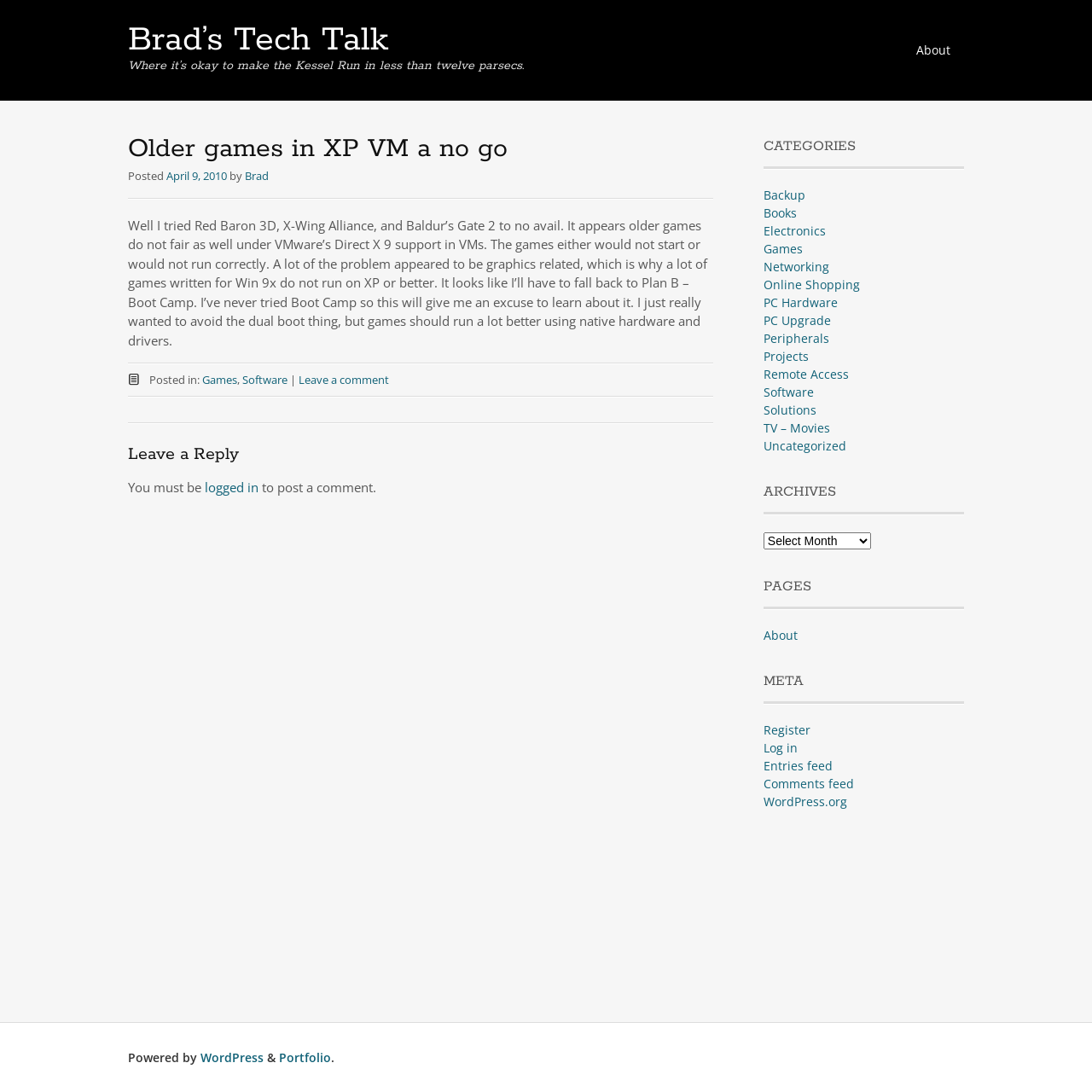Determine the coordinates of the bounding box for the clickable area needed to execute this instruction: "Click the 'About' link".

[0.83, 0.034, 0.88, 0.058]